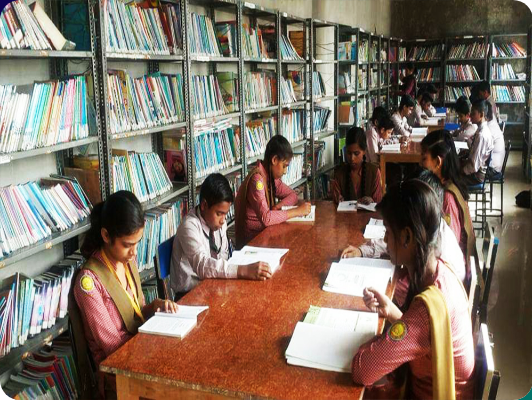What is the atmosphere of the library?
Please provide a full and detailed response to the question.

The caption describes the library setting as having a 'well-organized and inviting atmosphere', which suggests that the environment is conducive to learning and encourages students to engage deeply with their work.